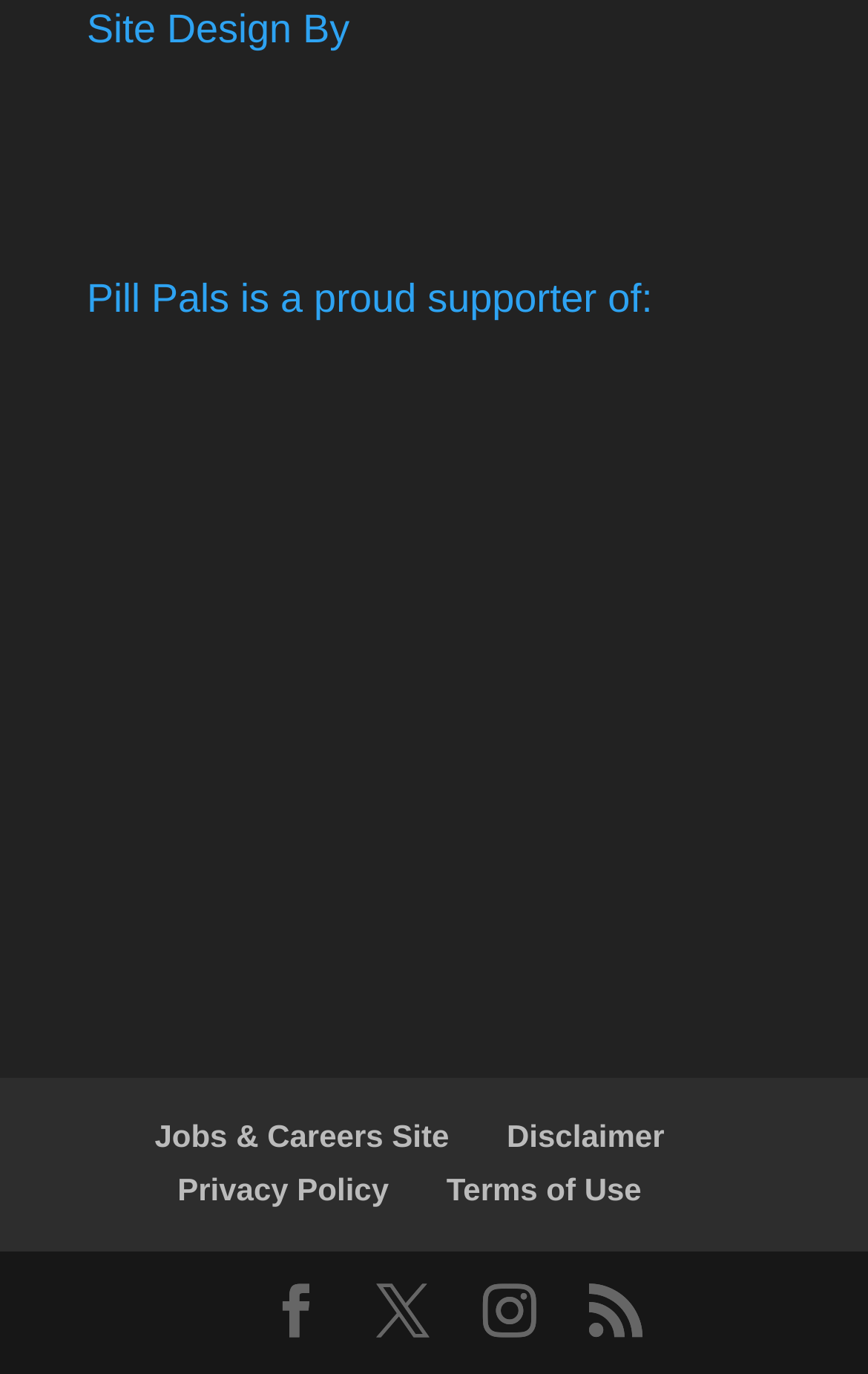How many social media links are present at the bottom of the page?
Using the image, provide a detailed and thorough answer to the question.

The answer can be found by looking at the bottom section of the webpage, where there are four links with icons, each representing a different social media platform.